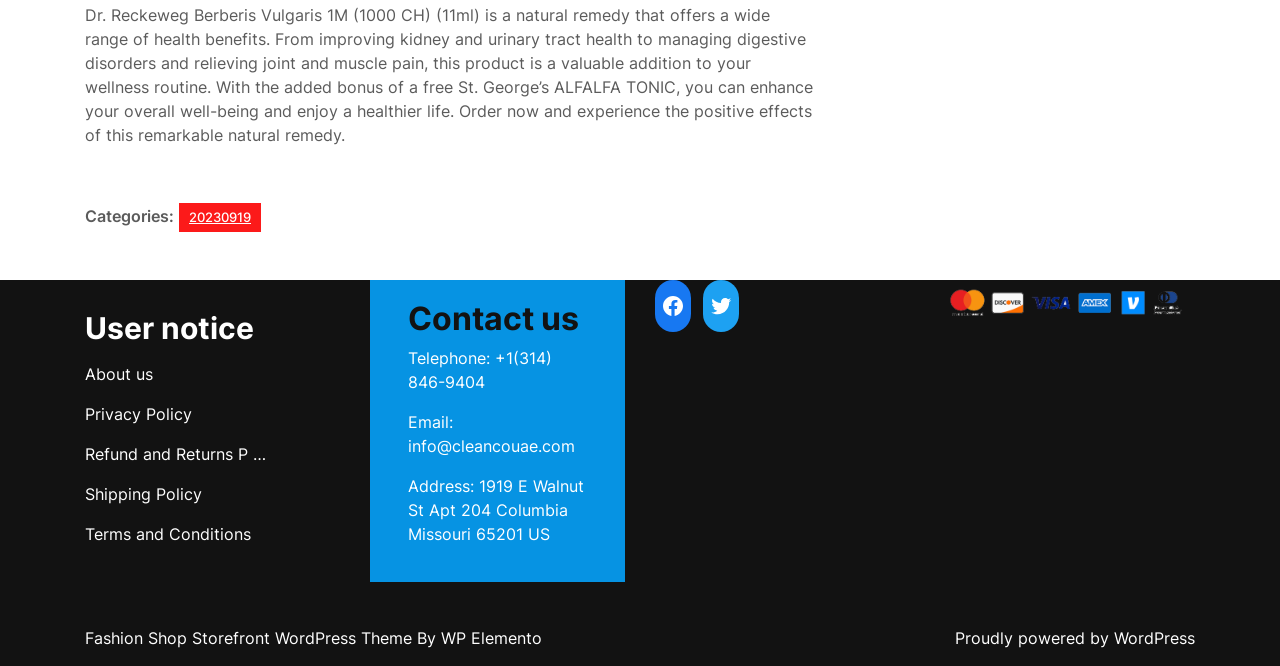Identify the bounding box coordinates for the region to click in order to carry out this instruction: "Click on the 'About us' link". Provide the coordinates using four float numbers between 0 and 1, formatted as [left, top, right, bottom].

[0.066, 0.546, 0.12, 0.576]